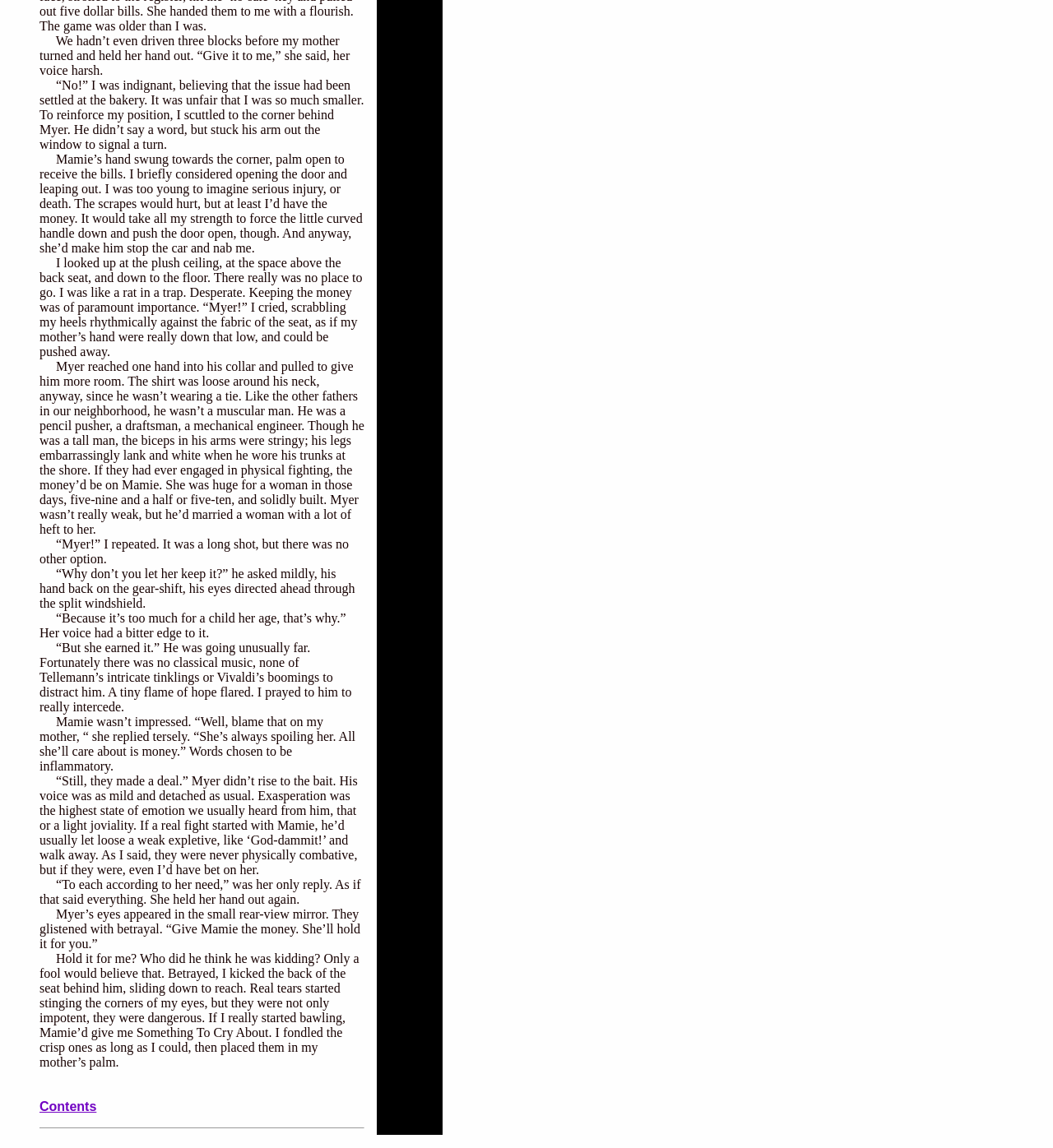What is the mother's personality like?
Refer to the image and give a detailed answer to the question.

Based on the text, the mother, Mamie, appears to be a strong-willed and assertive person who is not afraid to speak her mind and stand up for herself. She is also described as being physically larger and more imposing than the father.